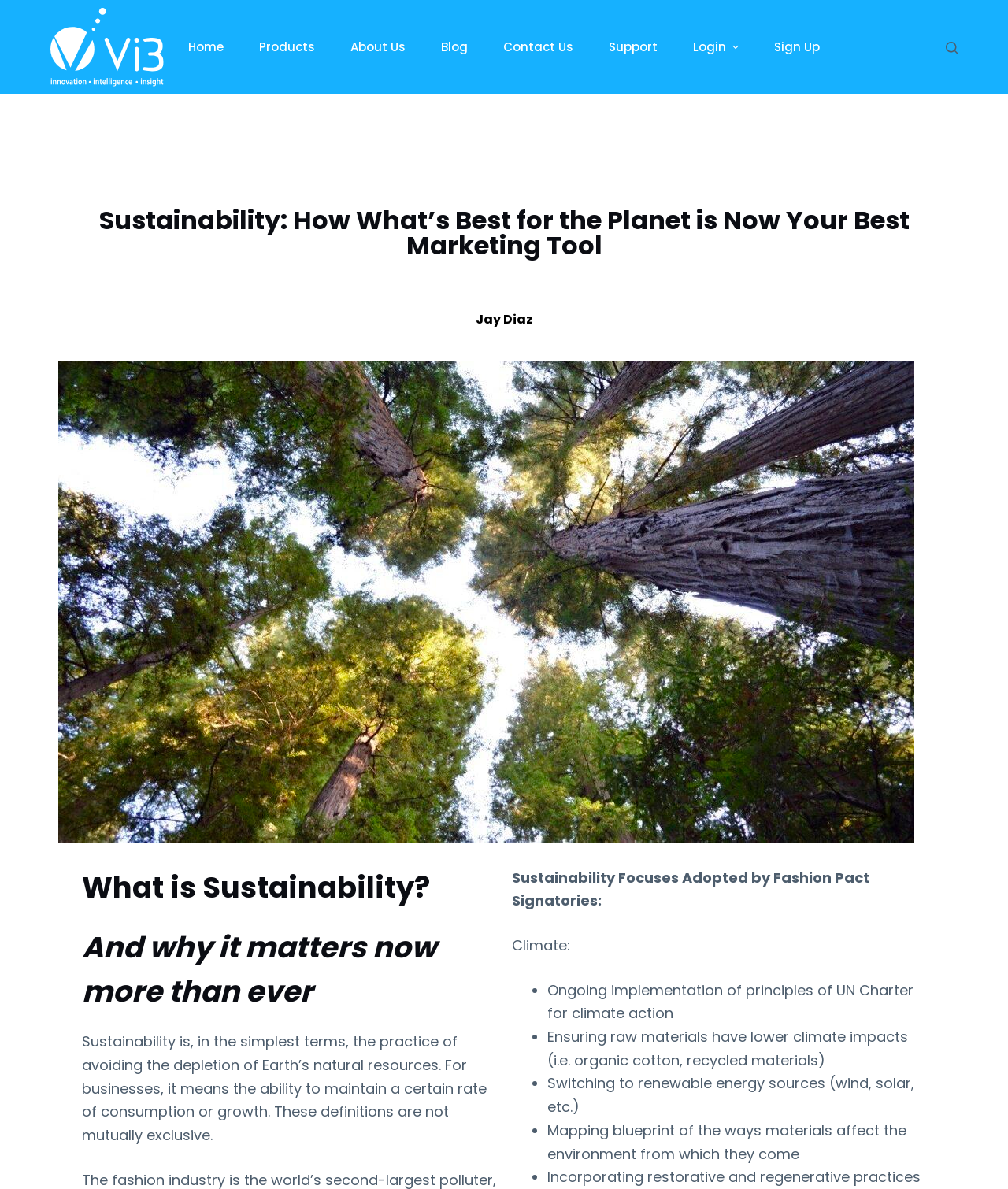Determine the bounding box coordinates of the element that should be clicked to execute the following command: "Click the 'Vi3 Global' logo".

[0.05, 0.007, 0.163, 0.073]